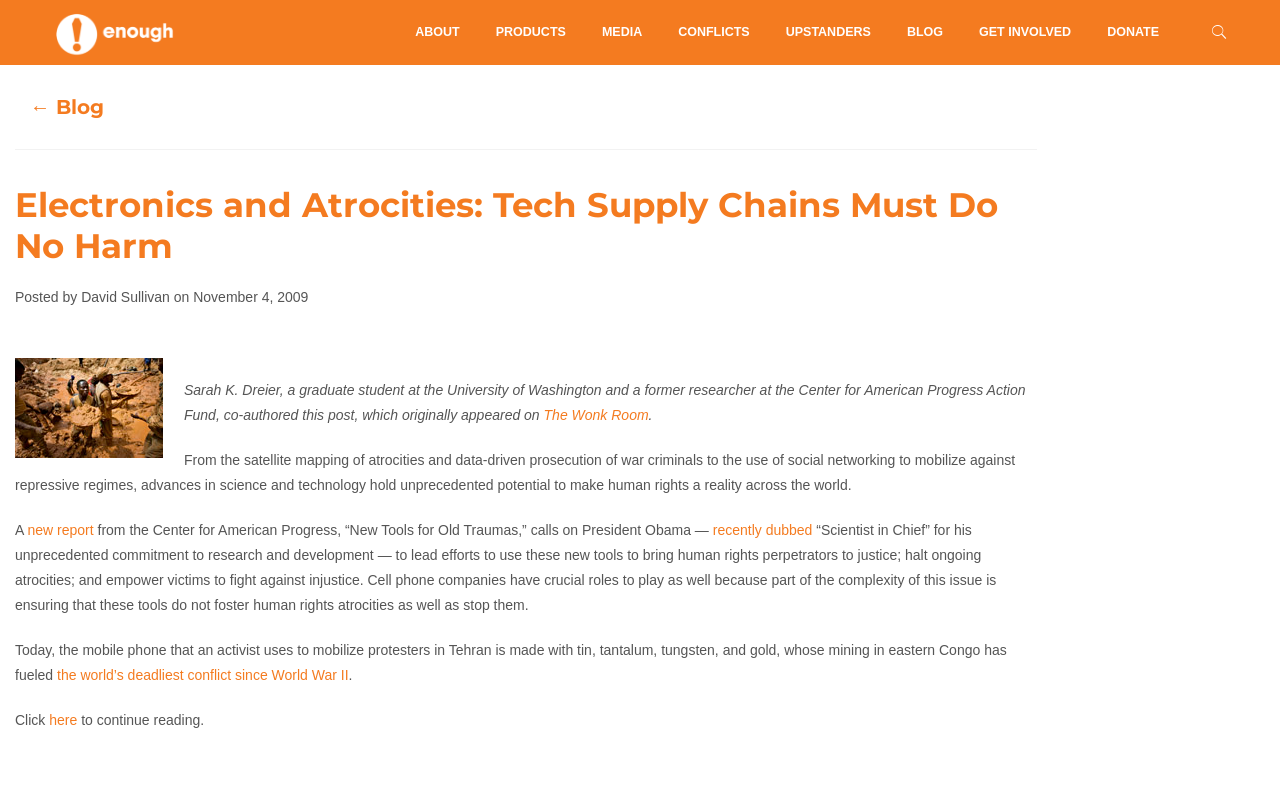Describe all significant elements and features of the webpage.

The webpage is about the Enough Project, a non-profit organization focused on human rights and conflict resolution. At the top of the page, there is a logo and a navigation menu with links to different sections of the website, including "About", "Products", "Media", "Conflicts", "Upstanders", "Blog", and "Get Involved". 

Below the navigation menu, there is a main content area with a heading that reads "Electronics and Atrocities: Tech Supply Chains Must Do No Harm". This heading is followed by a subheading with the author's name, David Sullivan, and the date of publication, November 4, 2009. 

The main content area also includes a brief summary of the article, which discusses the potential of science and technology to advance human rights across the world. The article highlights the importance of using new tools to bring human rights perpetrators to justice, halt ongoing atrocities, and empower victims to fight against injustice. 

There are several links and images throughout the article, including a link to a report from the Center for American Progress and an image related to the article's topic. The article also mentions the role of cell phone companies in ensuring that their products do not contribute to human rights atrocities. 

At the bottom of the page, there is a link to continue reading the article, as well as a call to action to get involved with the Enough Project.